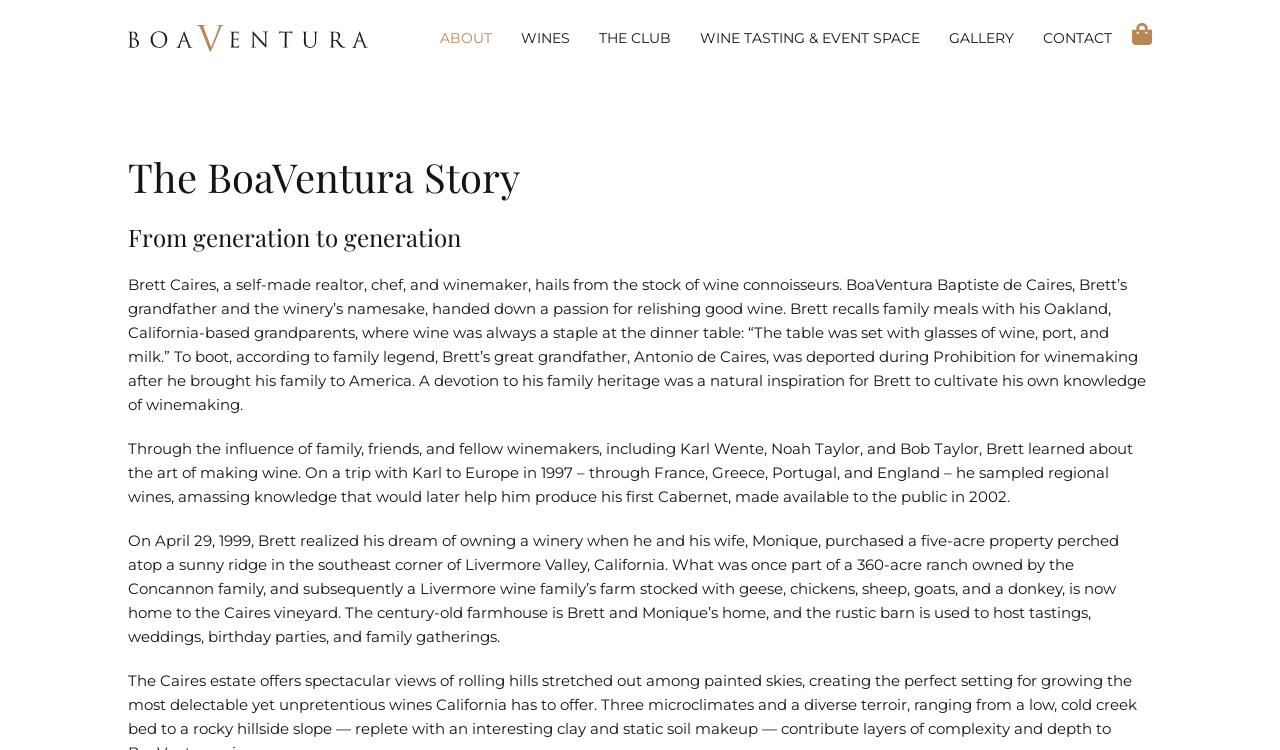Determine the bounding box coordinates for the area that needs to be clicked to fulfill this task: "Go to the 'Cart'". The coordinates must be given as four float numbers between 0 and 1, i.e., [left, top, right, bottom].

[0.884, 0.031, 0.9, 0.06]